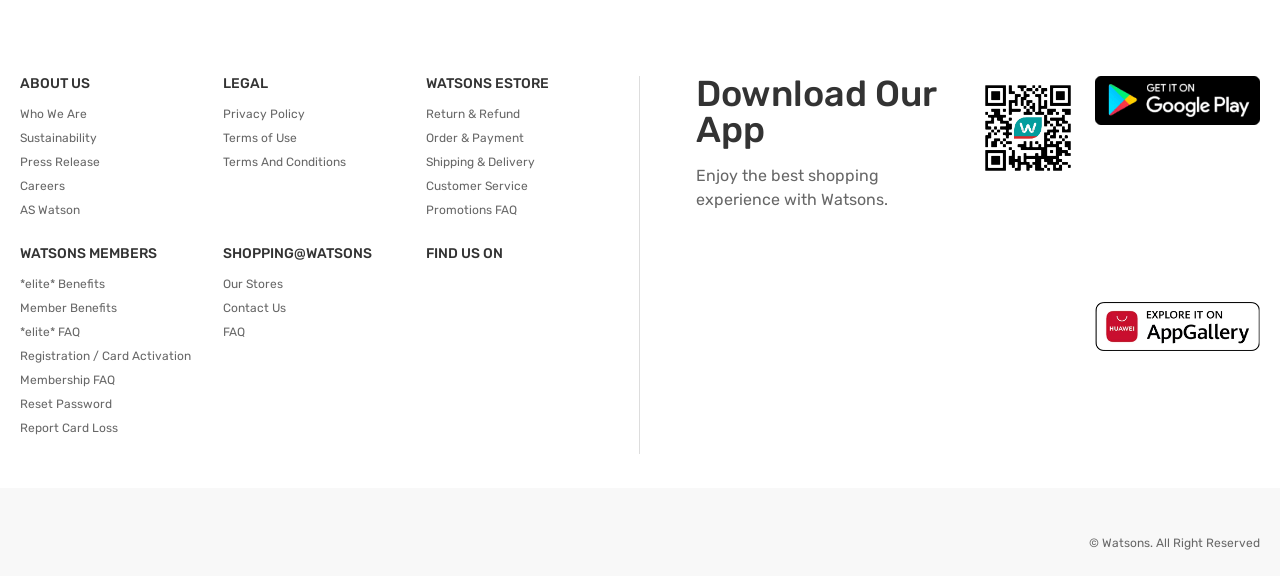Locate the bounding box coordinates of the area you need to click to fulfill this instruction: 'Learn about Watsons' sustainability'. The coordinates must be in the form of four float numbers ranging from 0 to 1: [left, top, right, bottom].

[0.016, 0.227, 0.076, 0.252]